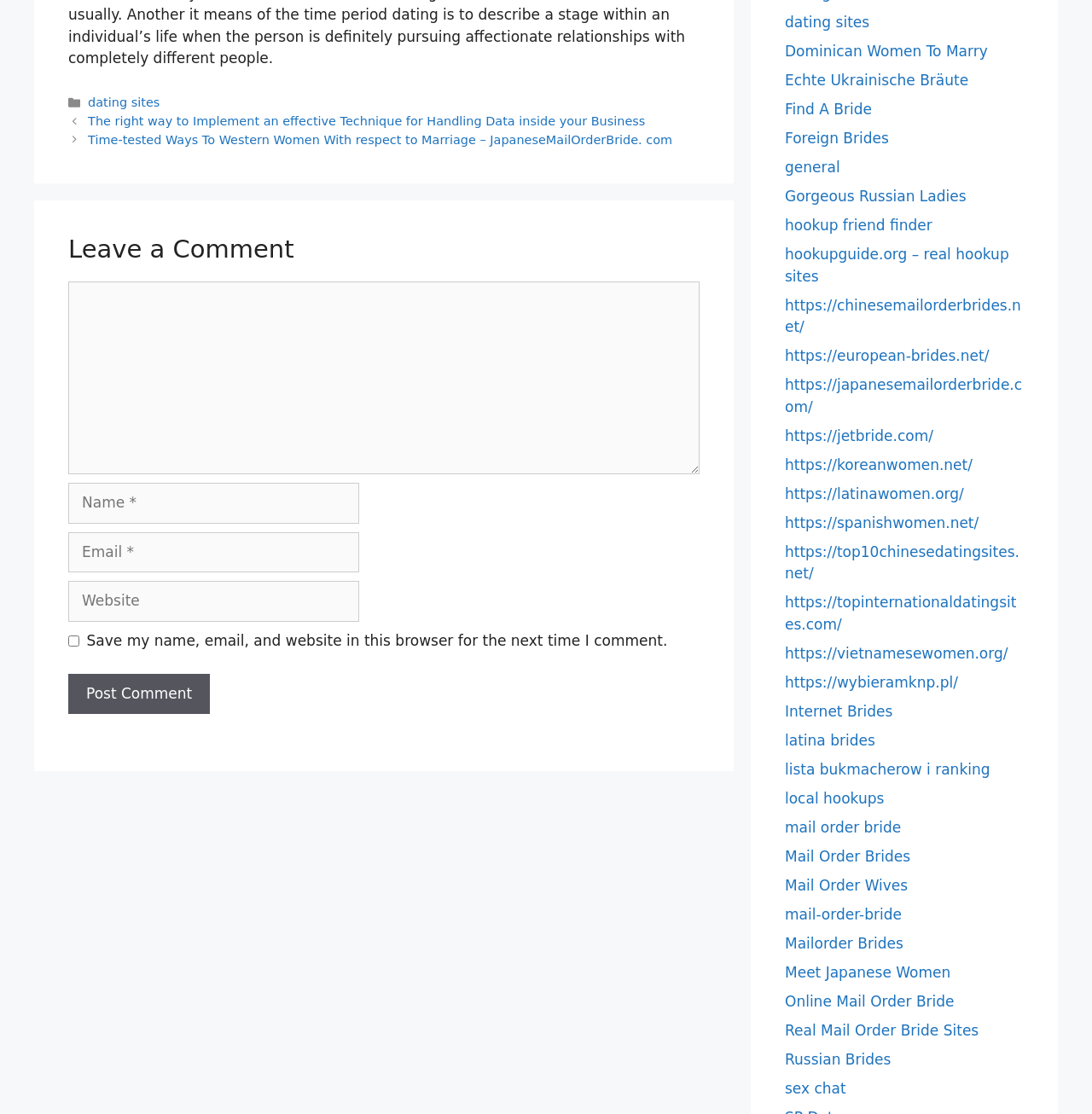Please identify the coordinates of the bounding box for the clickable region that will accomplish this instruction: "Click the 'dating sites' link".

[0.081, 0.086, 0.146, 0.098]